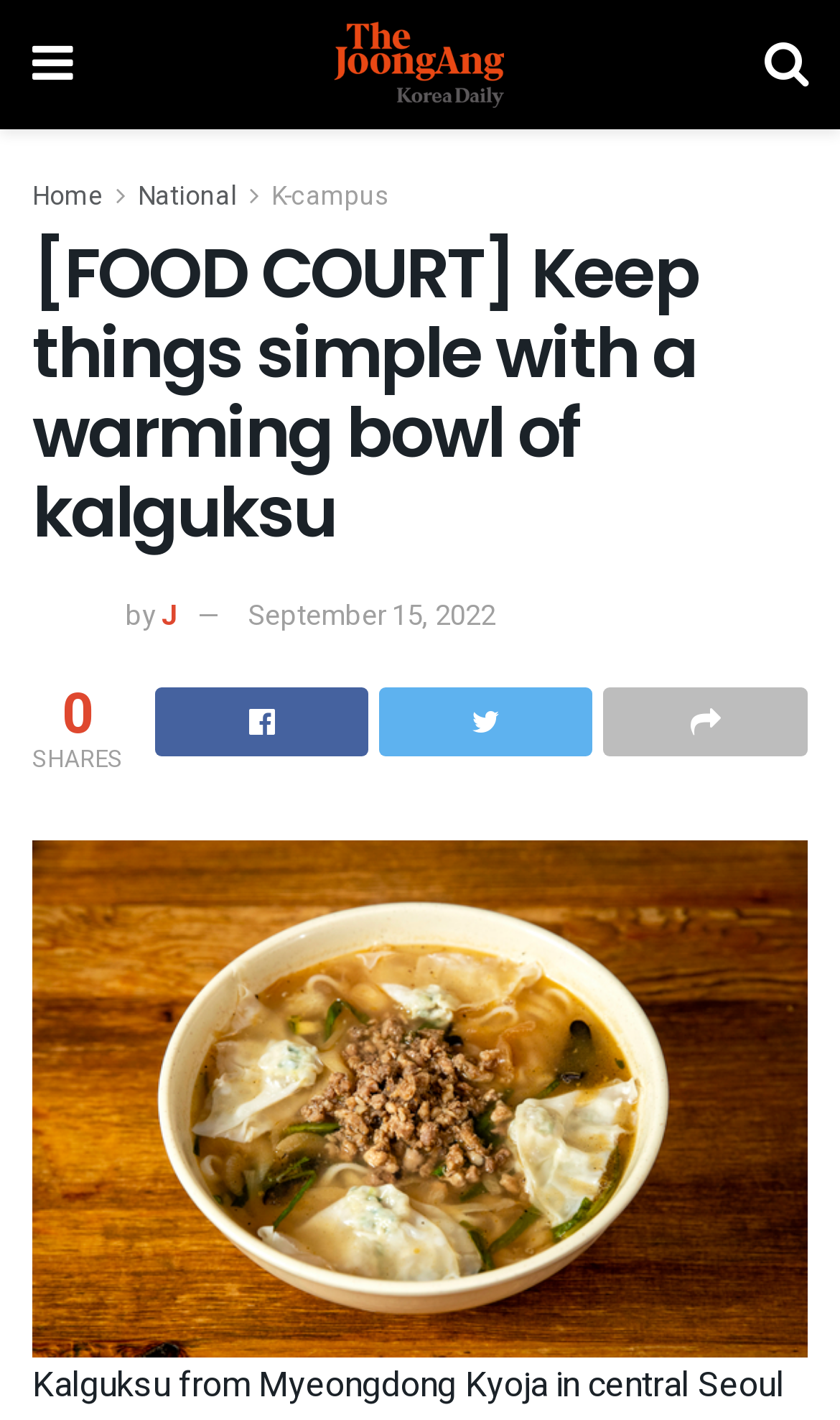Can you identify the bounding box coordinates of the clickable region needed to carry out this instruction: 'Click the Home link'? The coordinates should be four float numbers within the range of 0 to 1, stated as [left, top, right, bottom].

[0.038, 0.124, 0.123, 0.152]